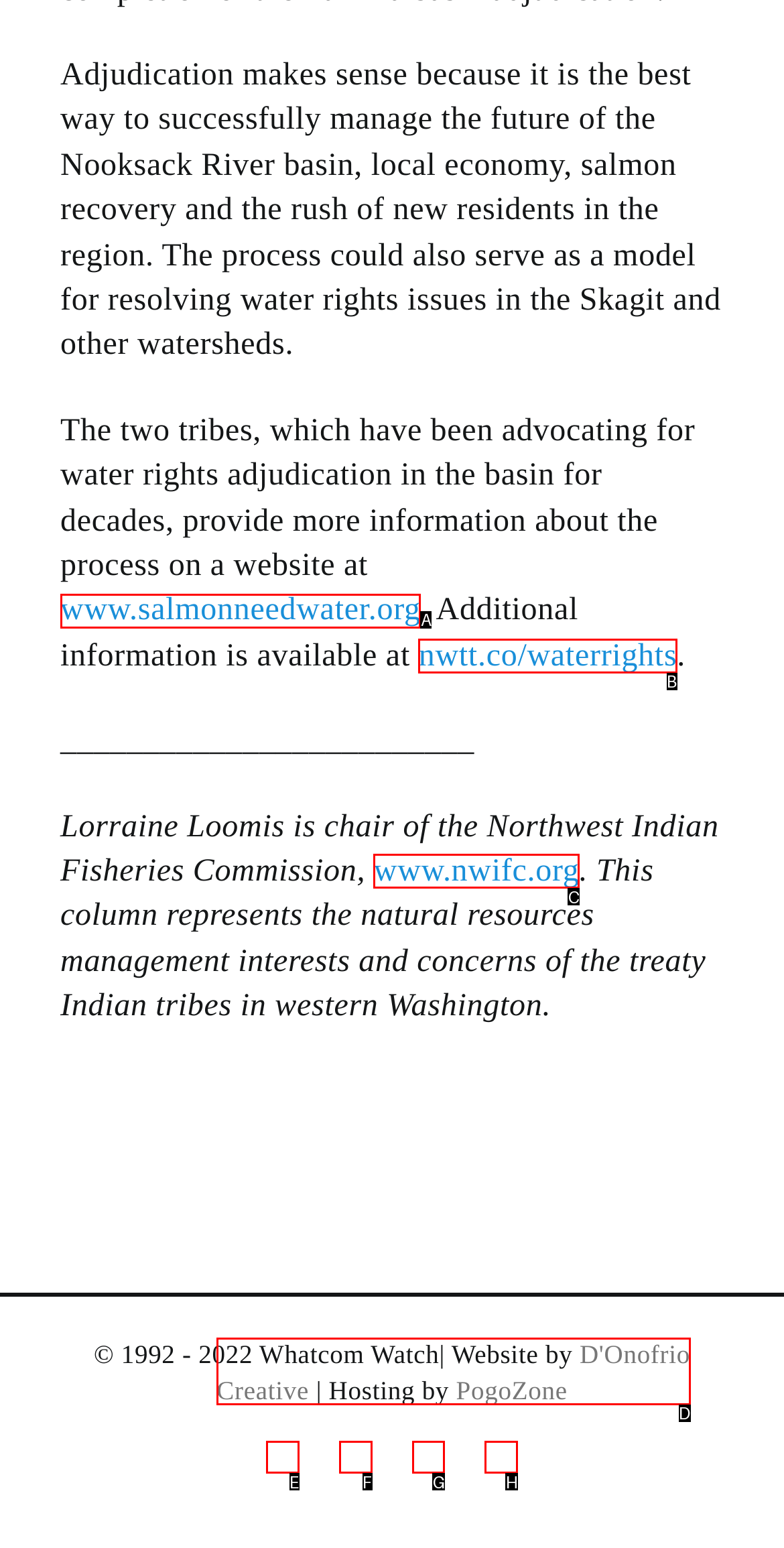Tell me which one HTML element best matches the description: D'Onofrio Creative Answer with the option's letter from the given choices directly.

D